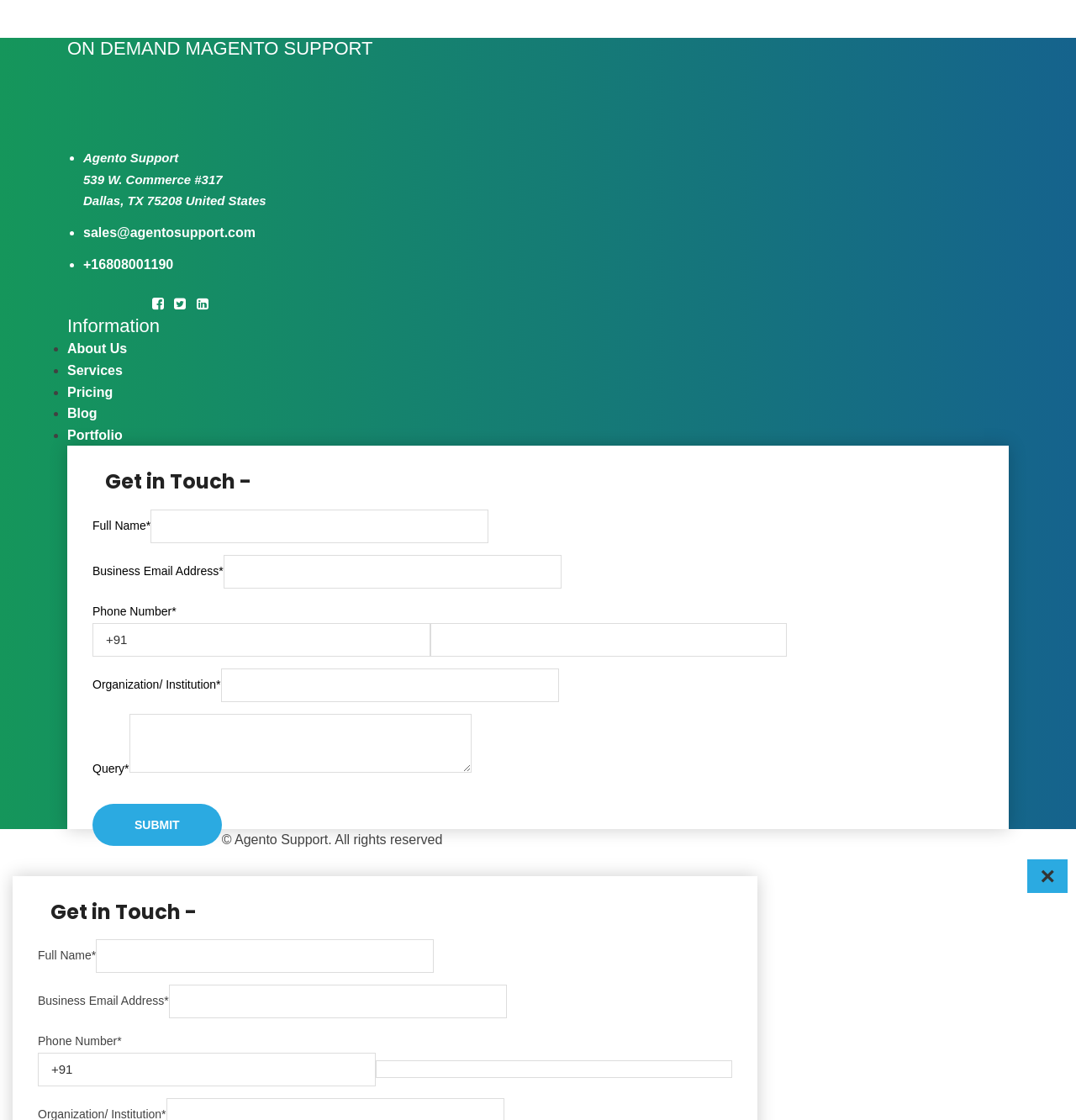Determine the bounding box coordinates for the UI element with the following description: "Pricing". The coordinates should be four float numbers between 0 and 1, represented as [left, top, right, bottom].

[0.062, 0.344, 0.105, 0.356]